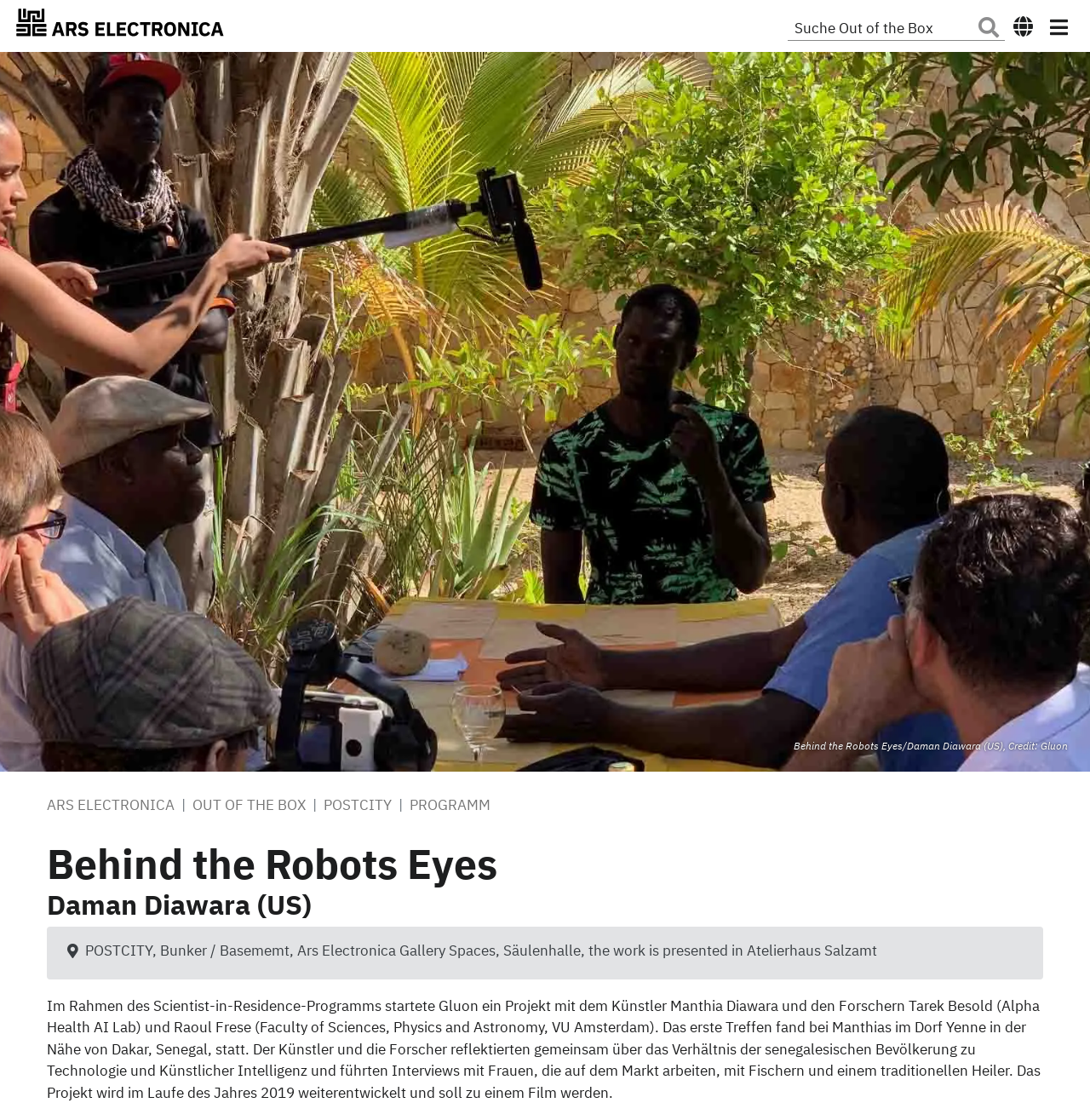Where did the first meeting of the project take place?
Please respond to the question with a detailed and thorough explanation.

The answer can be found in the static text element that describes the project, which mentions 'the first meeting fand bei Manthias im Dorf Yenne in der Nähe von Dakar, Senegal, statt'.